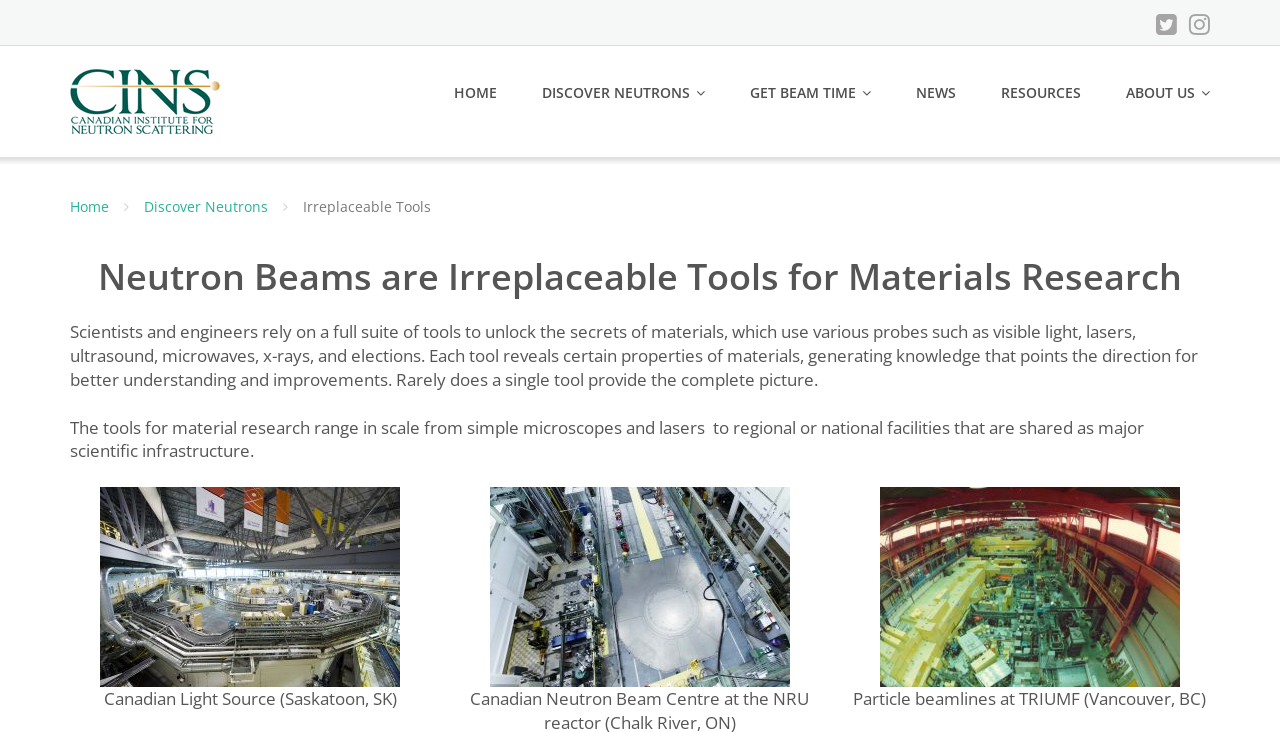Given the element description "Home" in the screenshot, predict the bounding box coordinates of that UI element.

[0.055, 0.269, 0.085, 0.295]